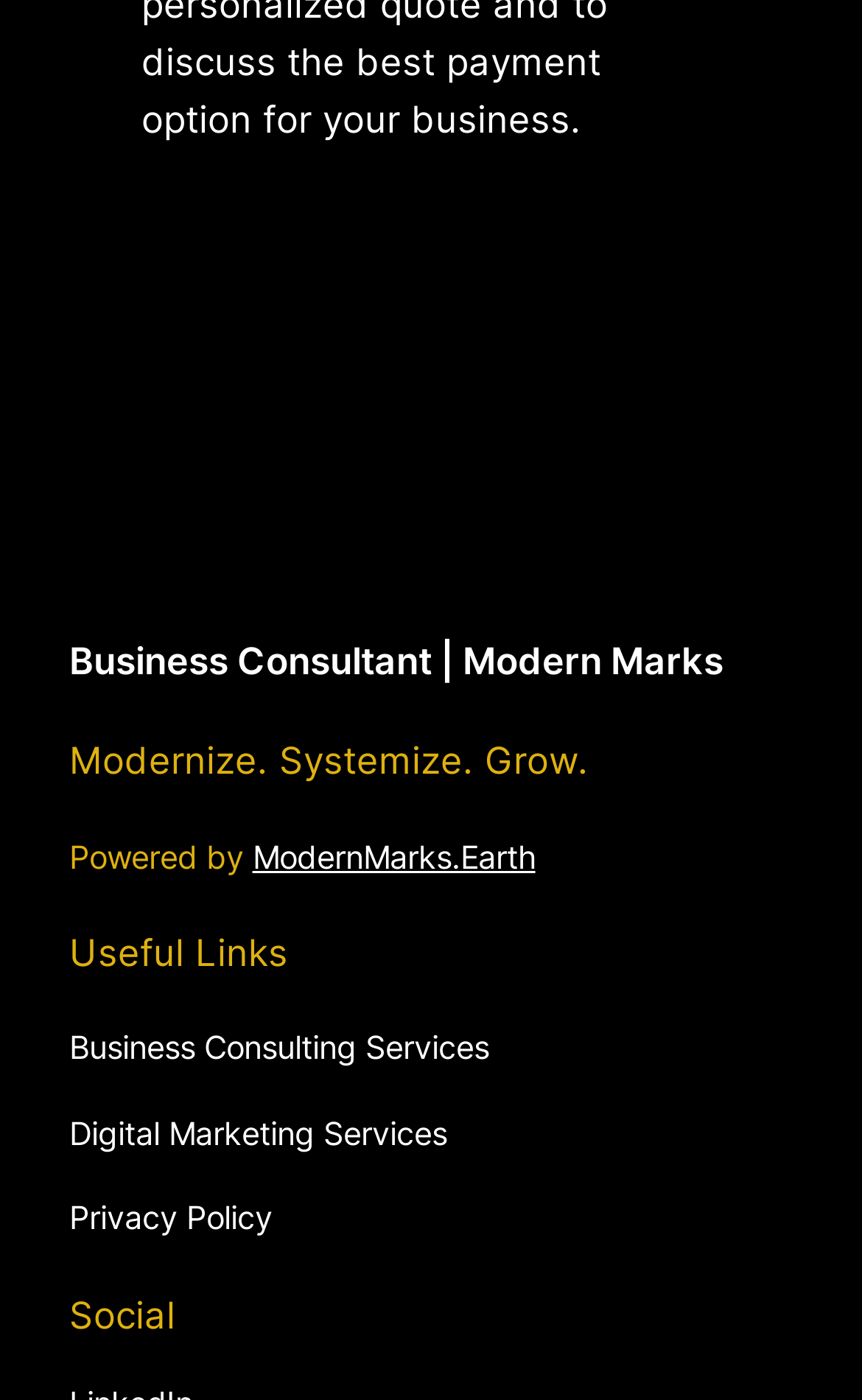Identify the bounding box of the UI component described as: "ModernMarks.Earth".

[0.293, 0.598, 0.621, 0.625]